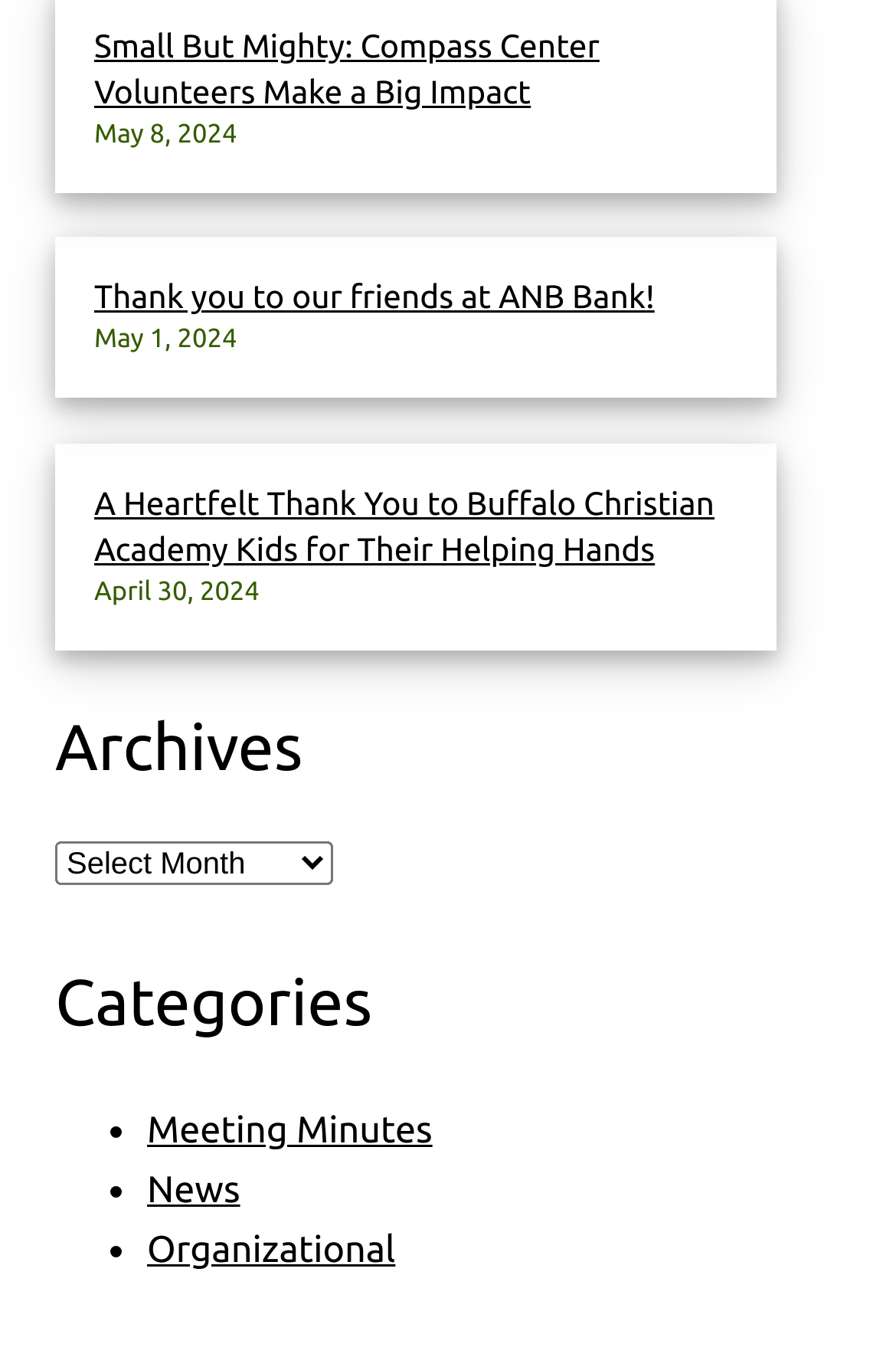How many categories are listed?
Please use the visual content to give a single word or phrase answer.

3